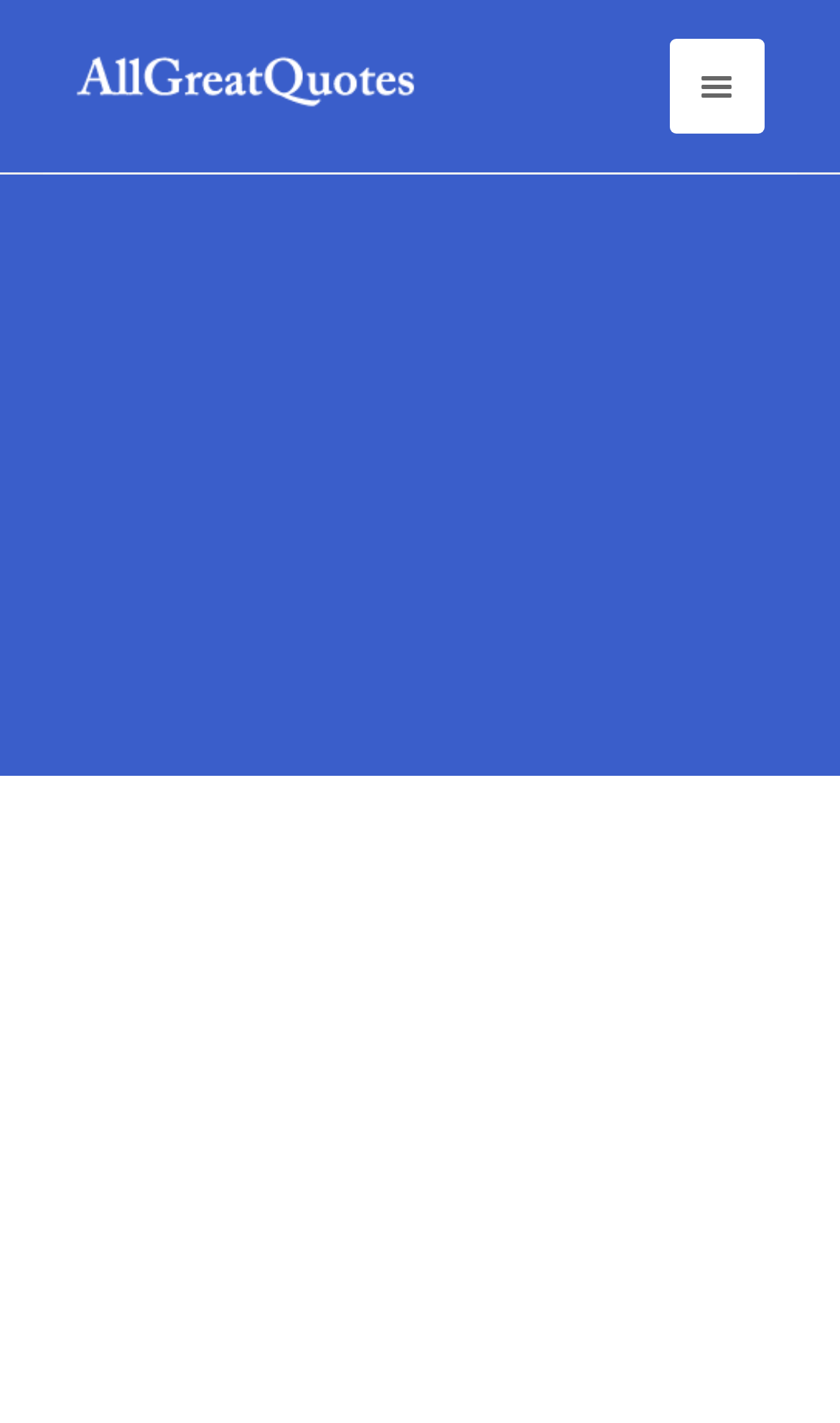Determine the bounding box for the described UI element: "alt="Half Million Quotes"".

[0.09, 0.0, 0.5, 0.121]